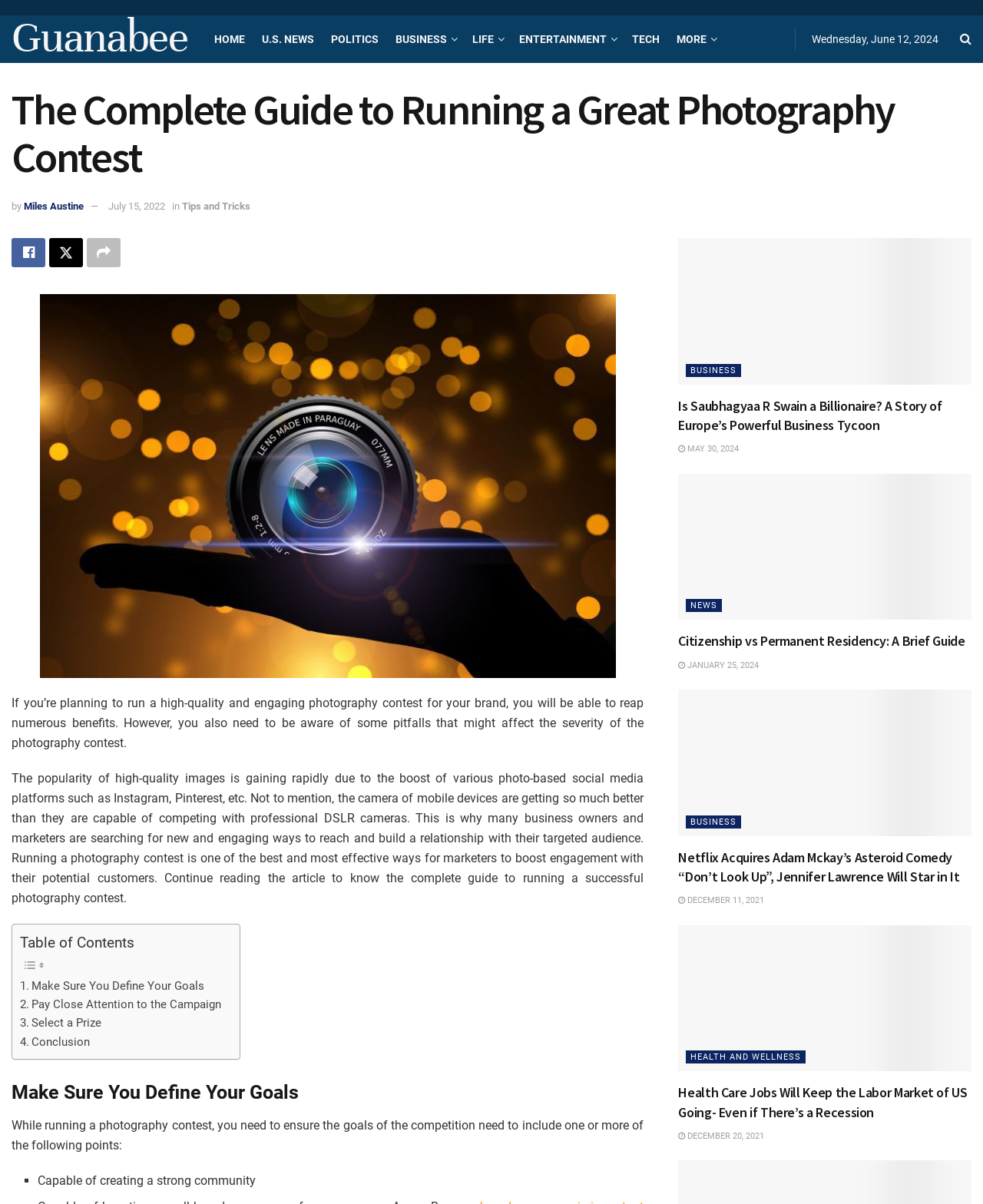Please specify the bounding box coordinates for the clickable region that will help you carry out the instruction: "Read the article 'Is Saubhagyaa R Swain a Billionaire? A Story of Europe’s Powerful Business Tycoon'".

[0.69, 0.198, 0.988, 0.319]